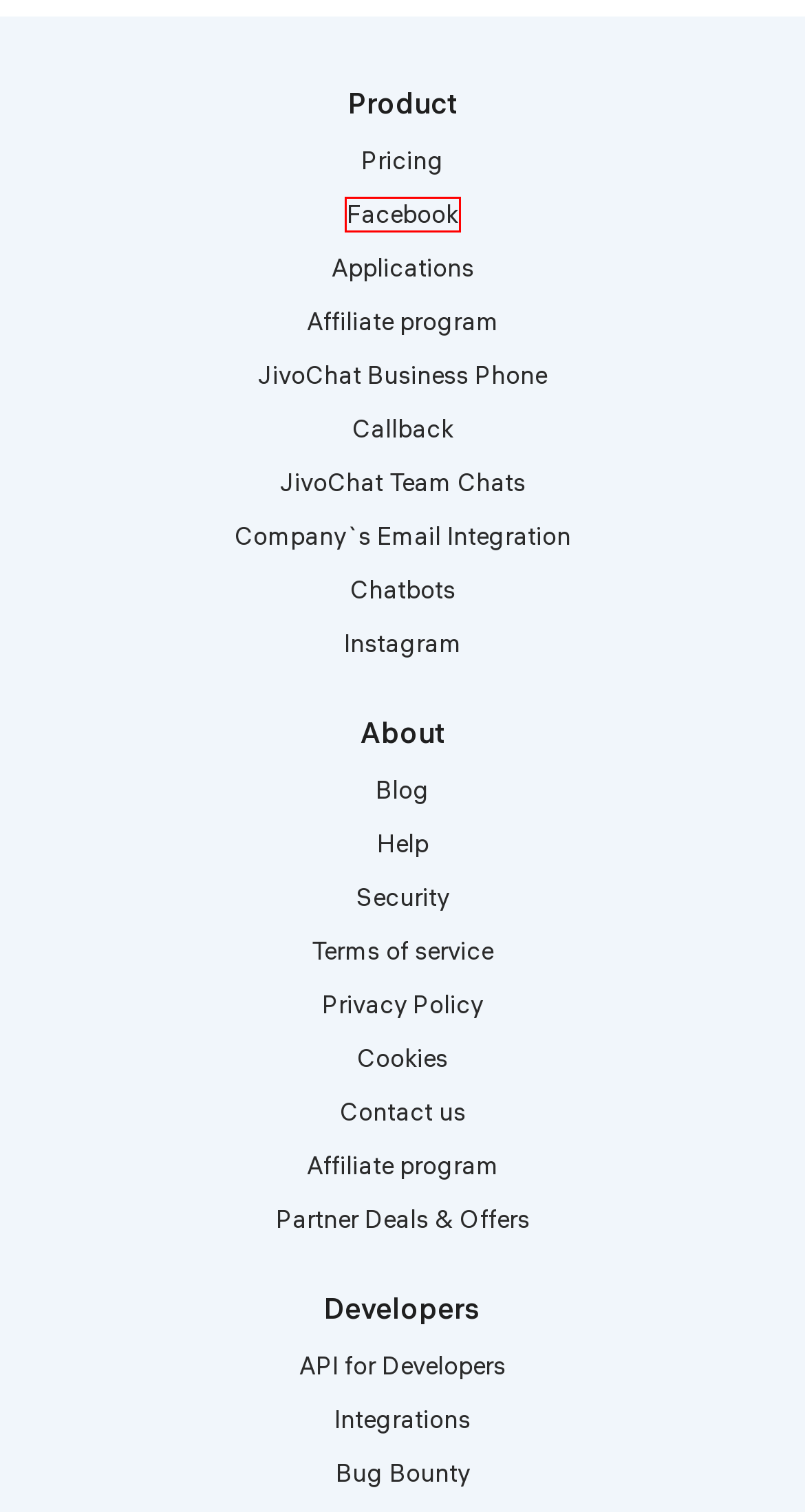Examine the screenshot of the webpage, noting the red bounding box around a UI element. Pick the webpage description that best matches the new page after the element in the red bounding box is clicked. Here are the candidates:
A. Special deals from partners
B. Callback  | JivoChat
C. Data protection and trouble-free operation in JivoChat app
D. Contacts
E. Reply to messages from your Instagram business account faster - Connect Instagram to JivoChat
F. Facebook Integration | JivoChat
G. Integrate JivoChat with your favorite services | JivoChat
H. Organize all your messages in one place! Check it out | JivoChat

F